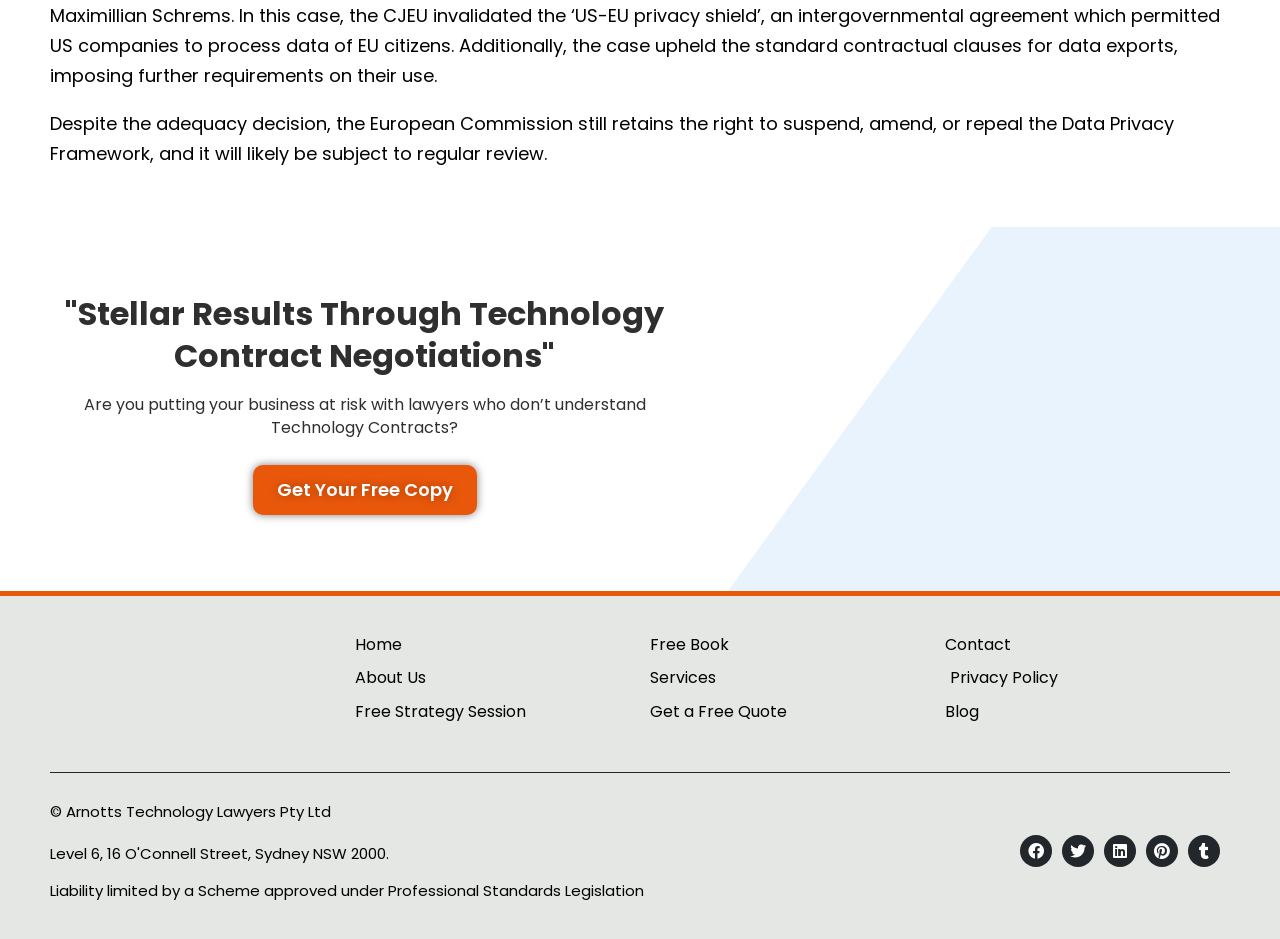Indicate the bounding box coordinates of the element that must be clicked to execute the instruction: "Contact Arnotts Technology Lawyers". The coordinates should be given as four float numbers between 0 and 1, i.e., [left, top, right, bottom].

[0.738, 0.672, 0.953, 0.702]